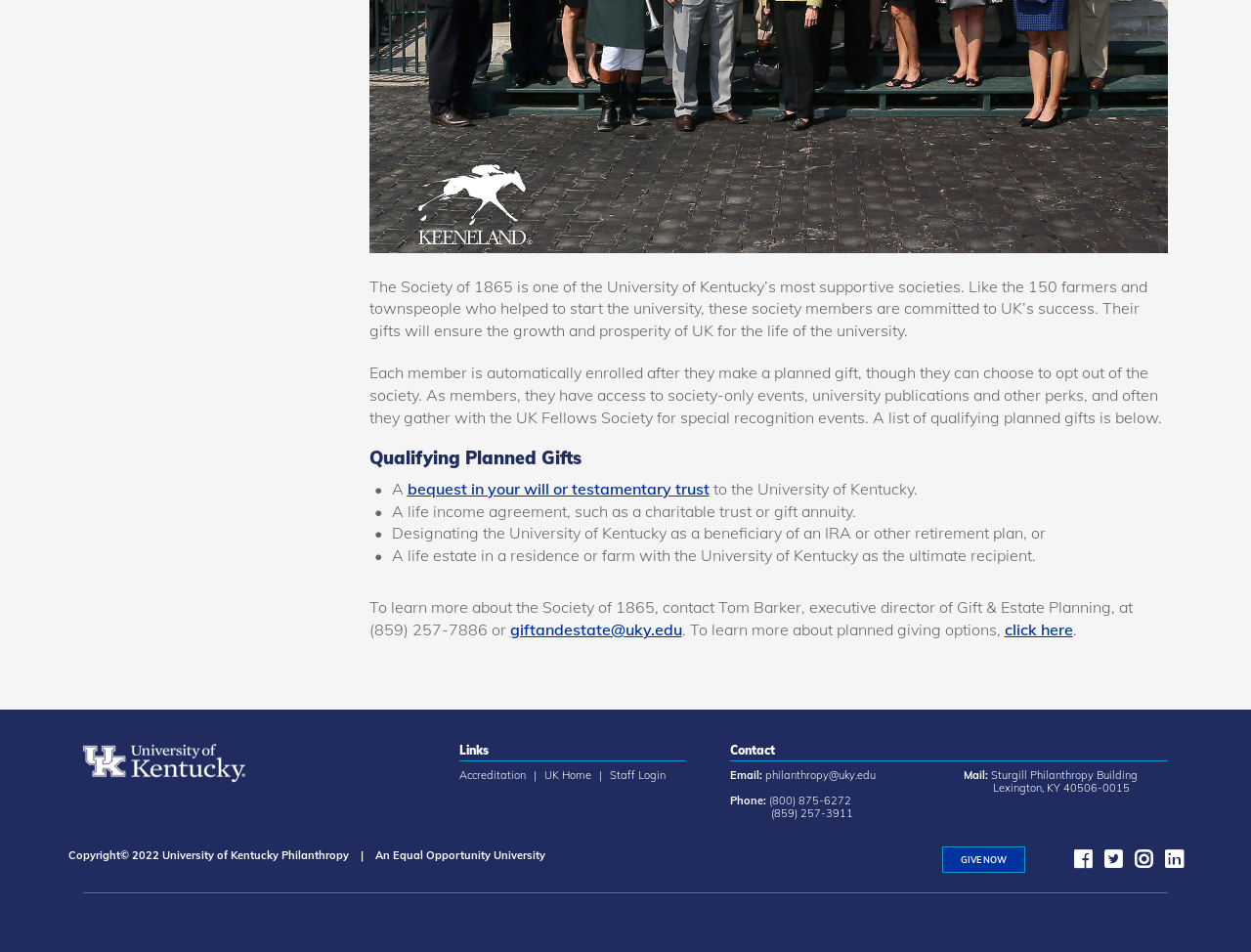Given the description "philanthropy@uky.edu", determine the bounding box of the corresponding UI element.

[0.612, 0.807, 0.7, 0.821]